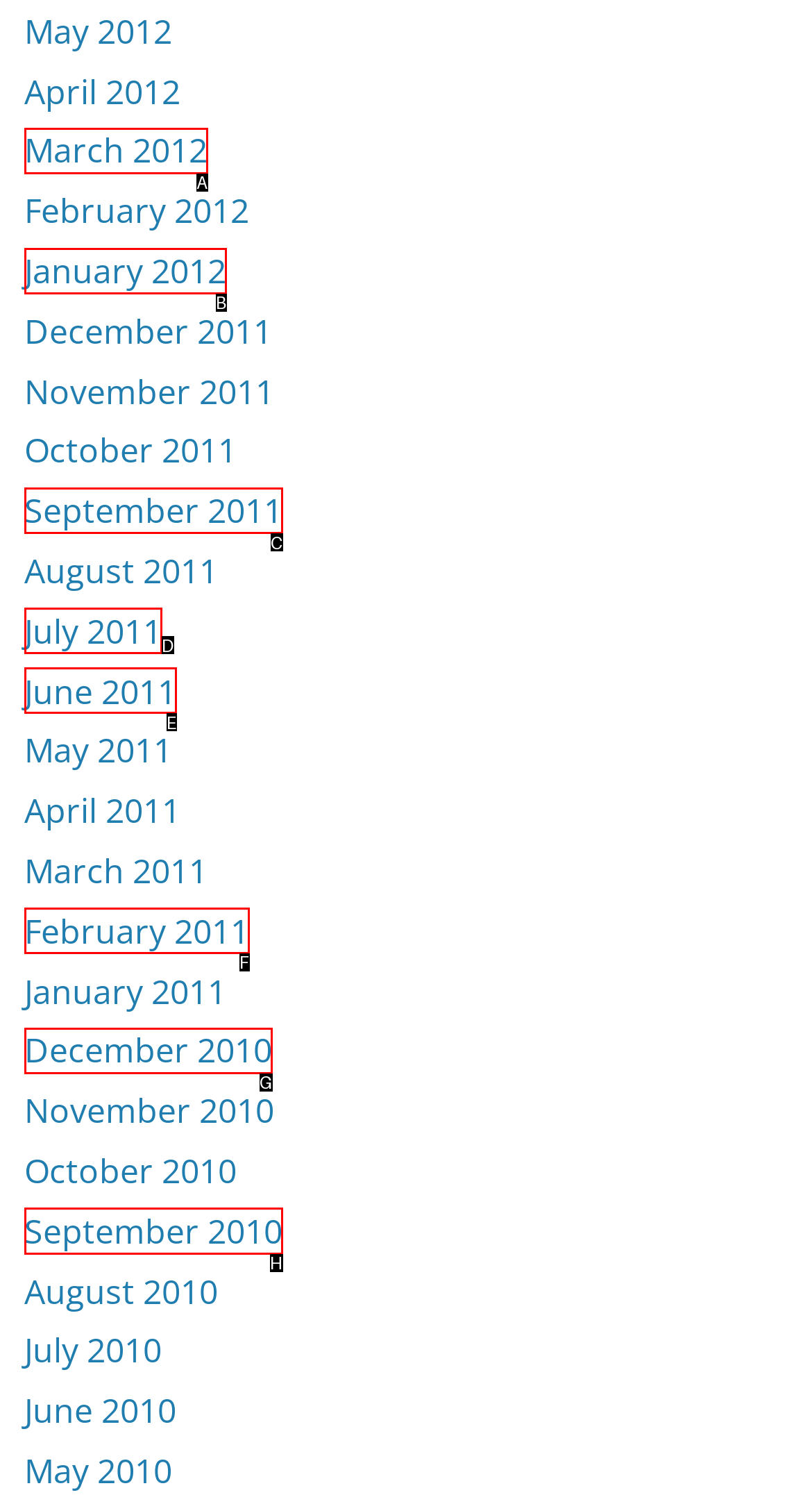Select the HTML element to finish the task: Explore Kit Padrão Reply with the letter of the correct option.

None